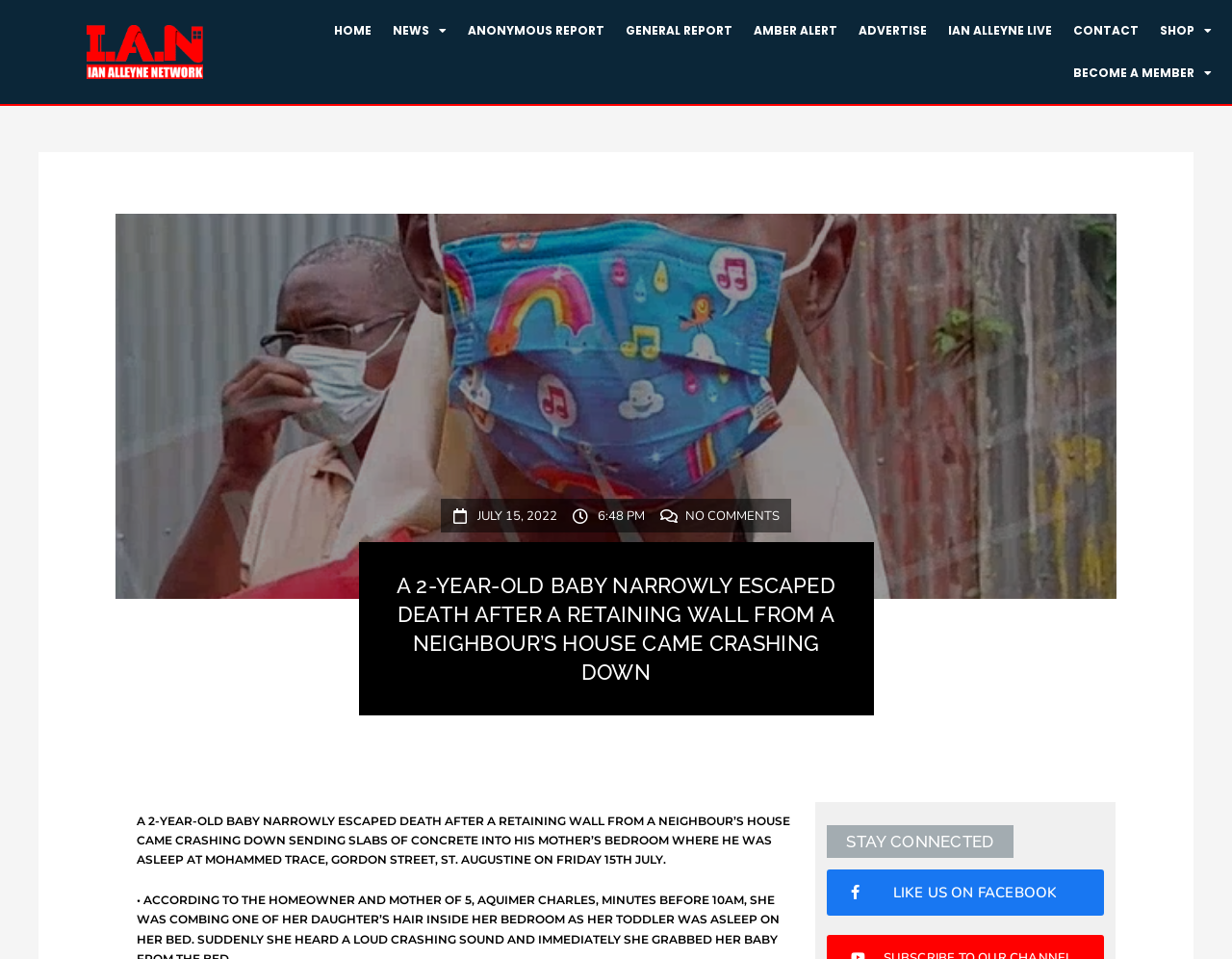Determine the bounding box coordinates of the clickable region to follow the instruction: "Click HOME".

[0.262, 0.01, 0.31, 0.054]